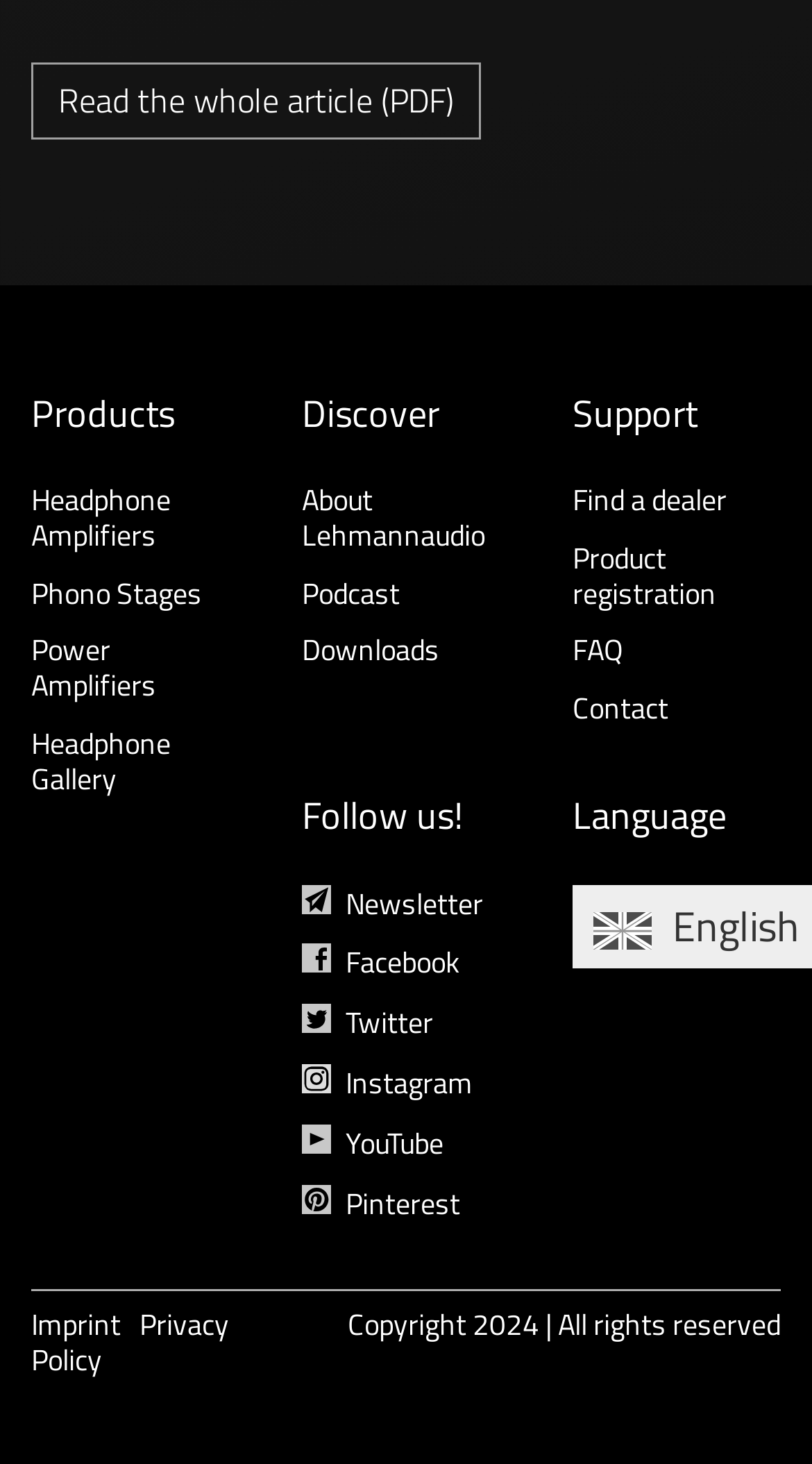How many social media platforms are listed?
Look at the image and answer with only one word or phrase.

6